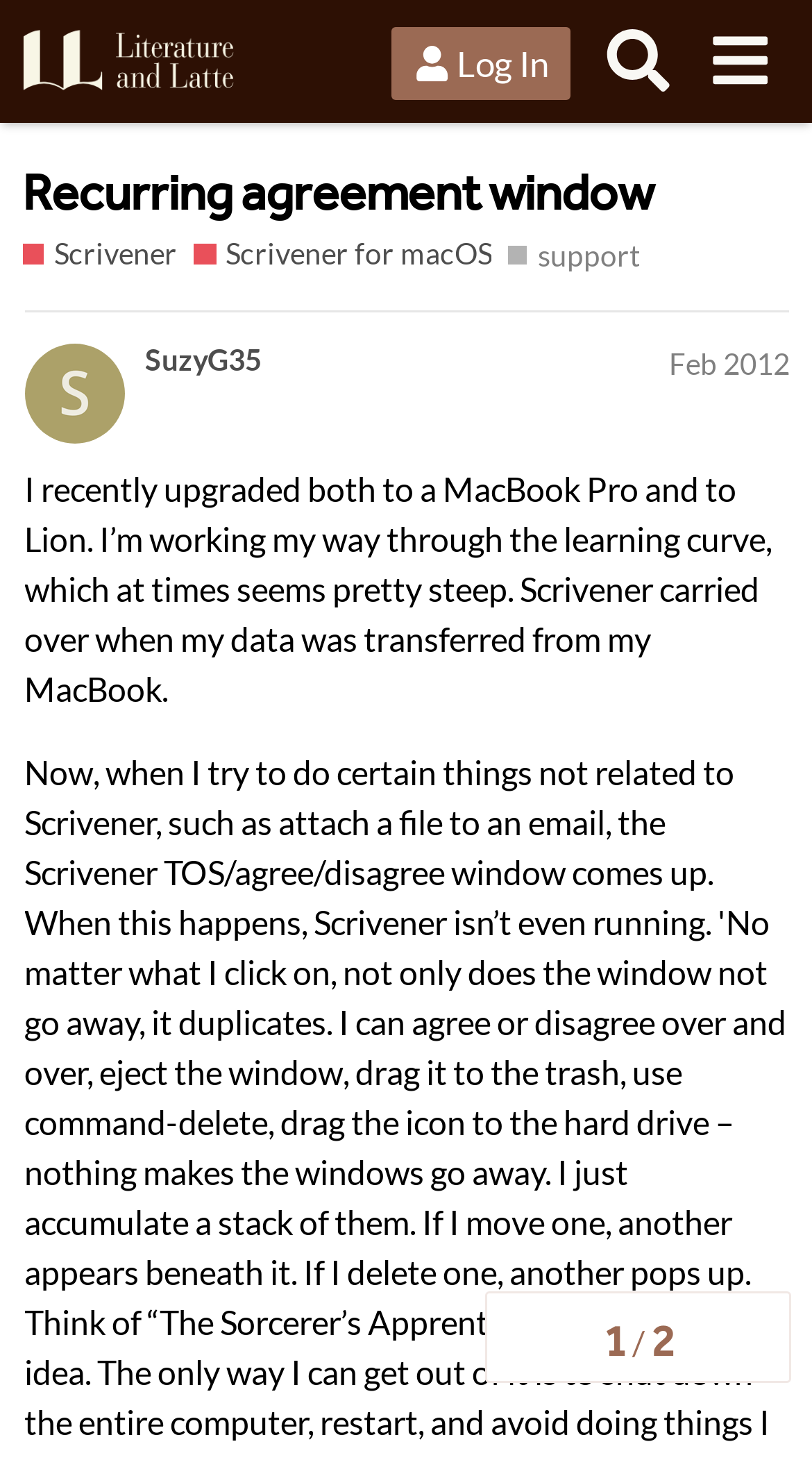Find the bounding box coordinates for the area that must be clicked to perform this action: "View the topic 'Recurring agreement window'".

[0.027, 0.112, 0.973, 0.155]